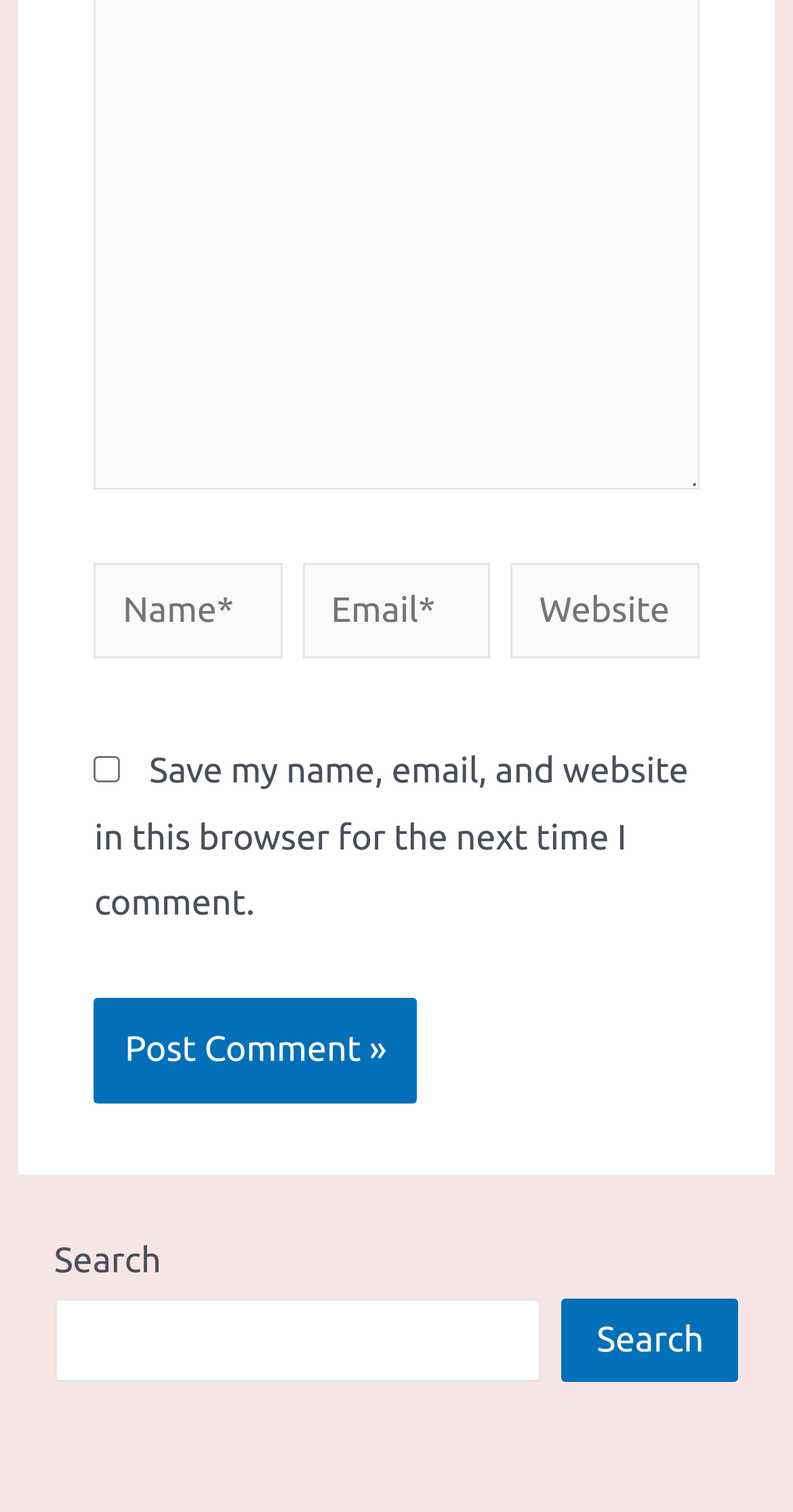How many text fields are required in the comment form?
Could you please answer the question thoroughly and with as much detail as possible?

The comment form has three text fields: 'Name*', 'Email*', and 'Website'. The 'Name*' and 'Email*' fields are marked as required, while the 'Website' field is not.